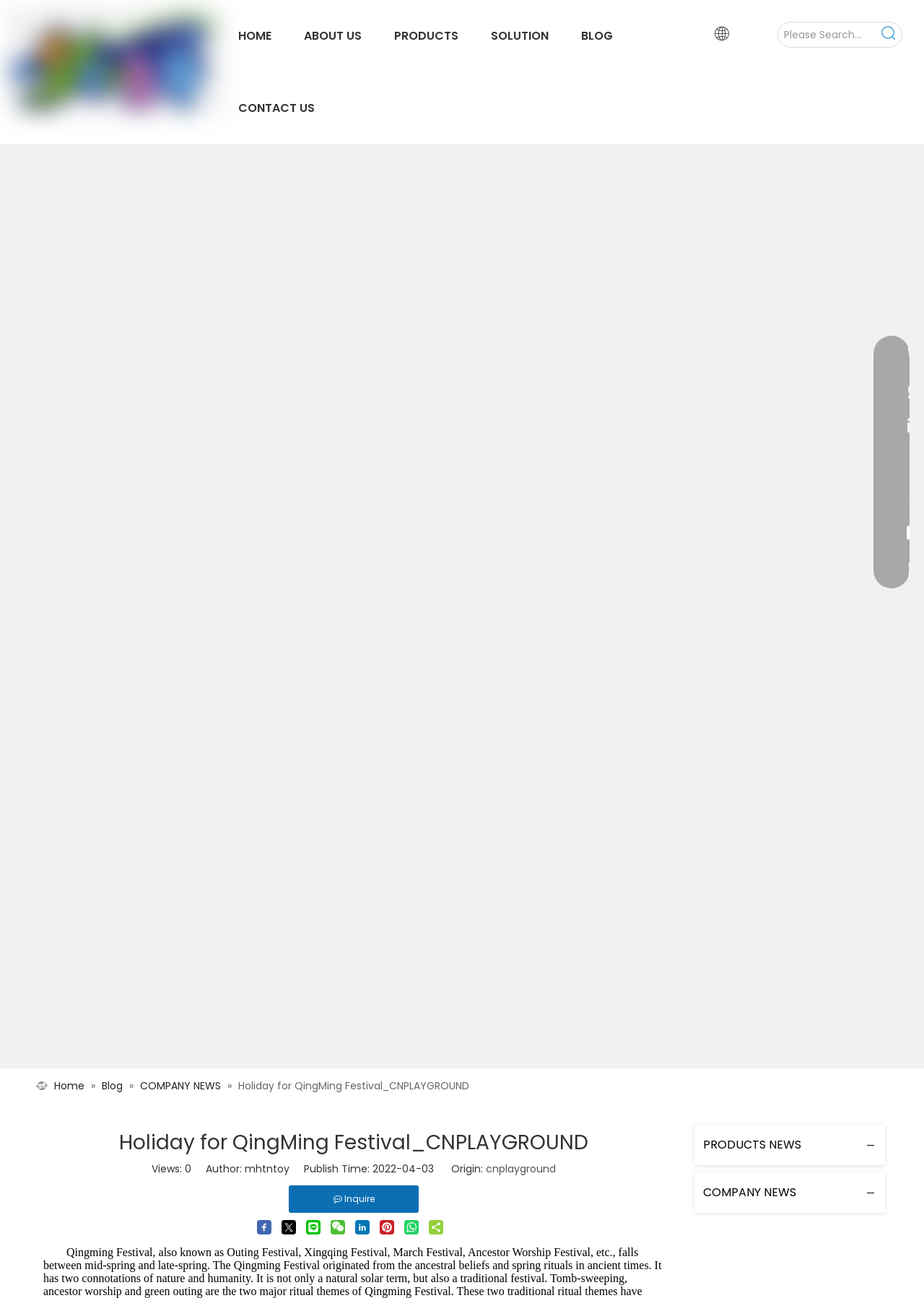Please determine the bounding box coordinates for the element that should be clicked to follow these instructions: "Read the blog".

[0.11, 0.831, 0.136, 0.842]